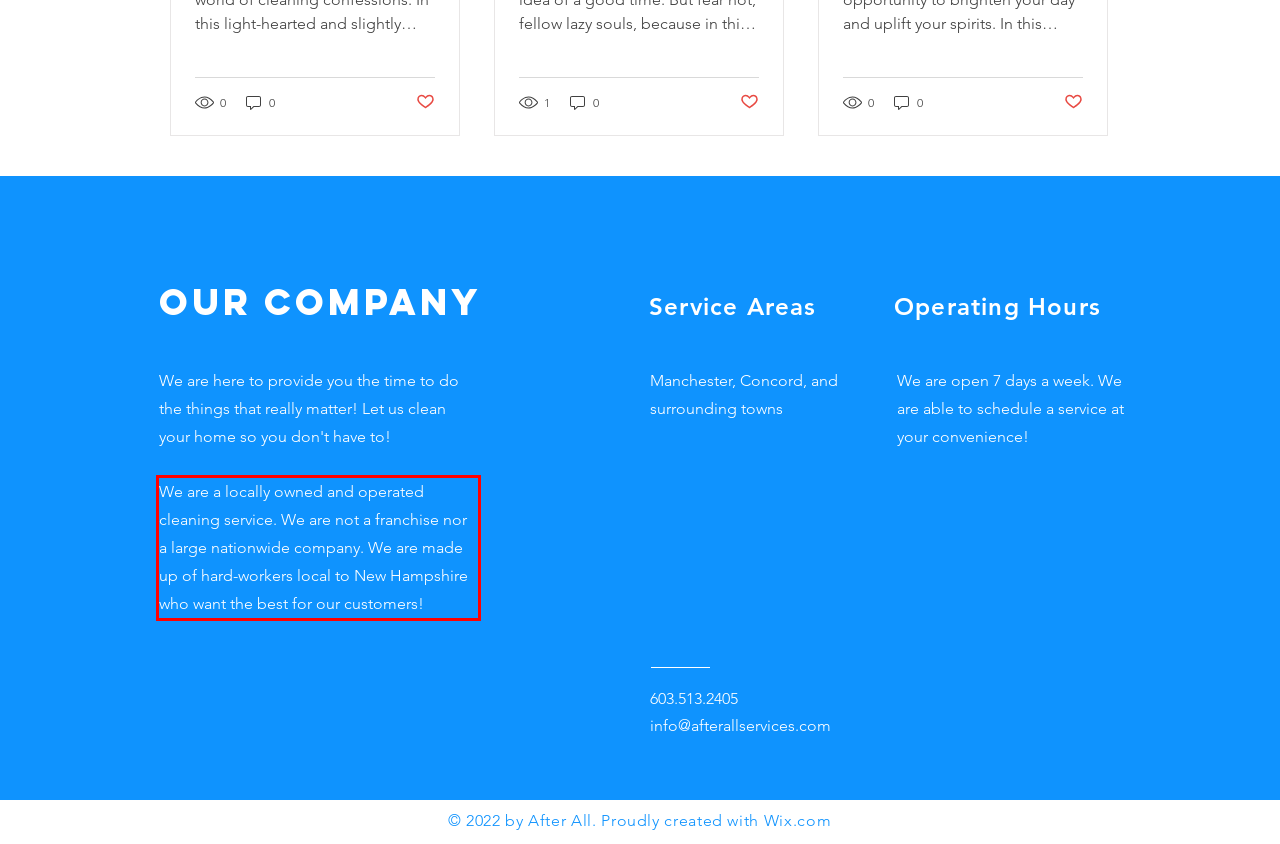Given the screenshot of the webpage, identify the red bounding box, and recognize the text content inside that red bounding box.

We are a locally owned and operated cleaning service. We are not a franchise nor a large nationwide company. We are made up of hard-workers local to New Hampshire who want the best for our customers!